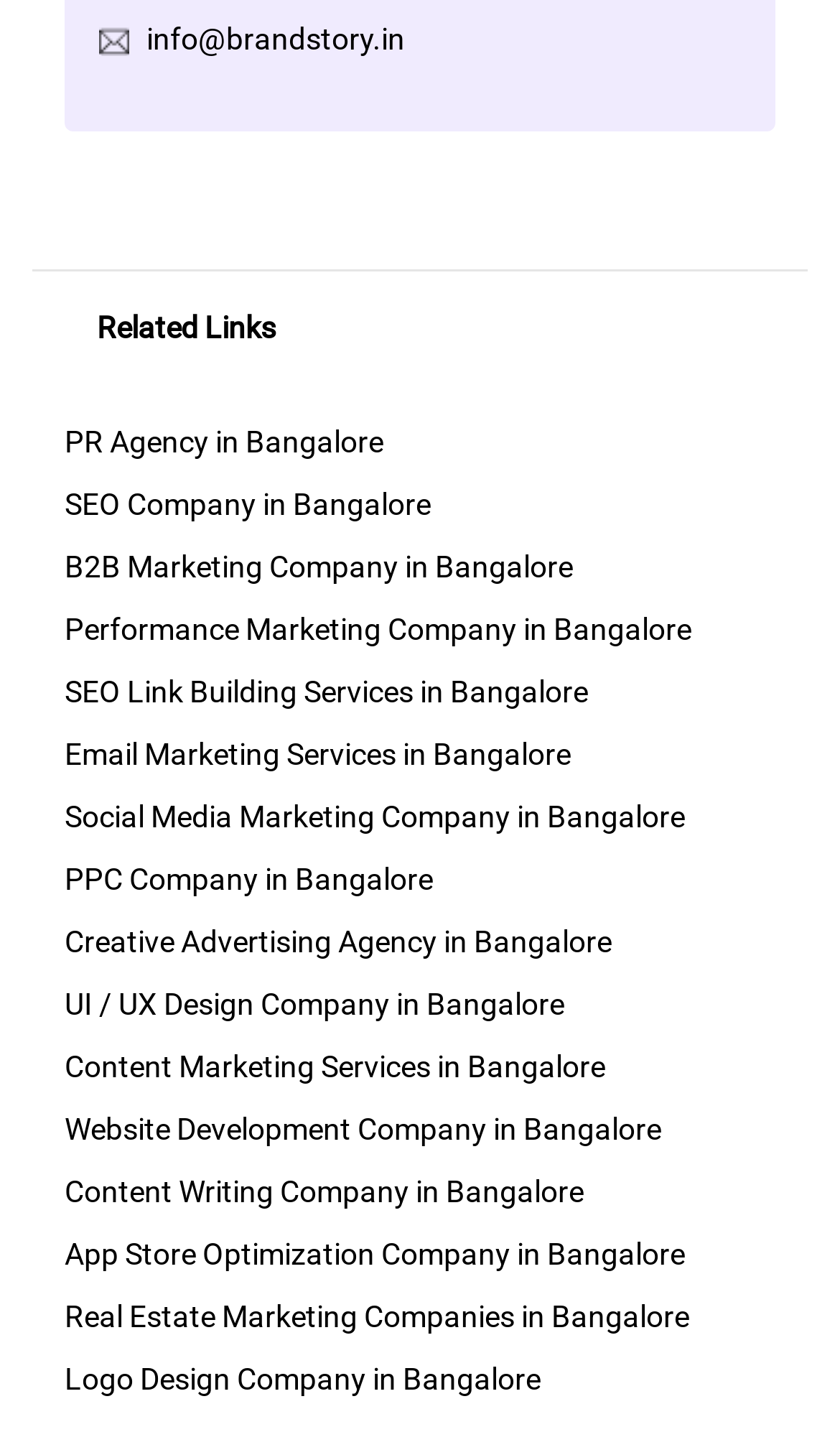Look at the image and answer the question in detail:
What is the purpose of the horizontal separator?

The horizontal separator element is located below the email address and above the 'Related Links' text, suggesting that it is used to separate the contact information section from the links section.